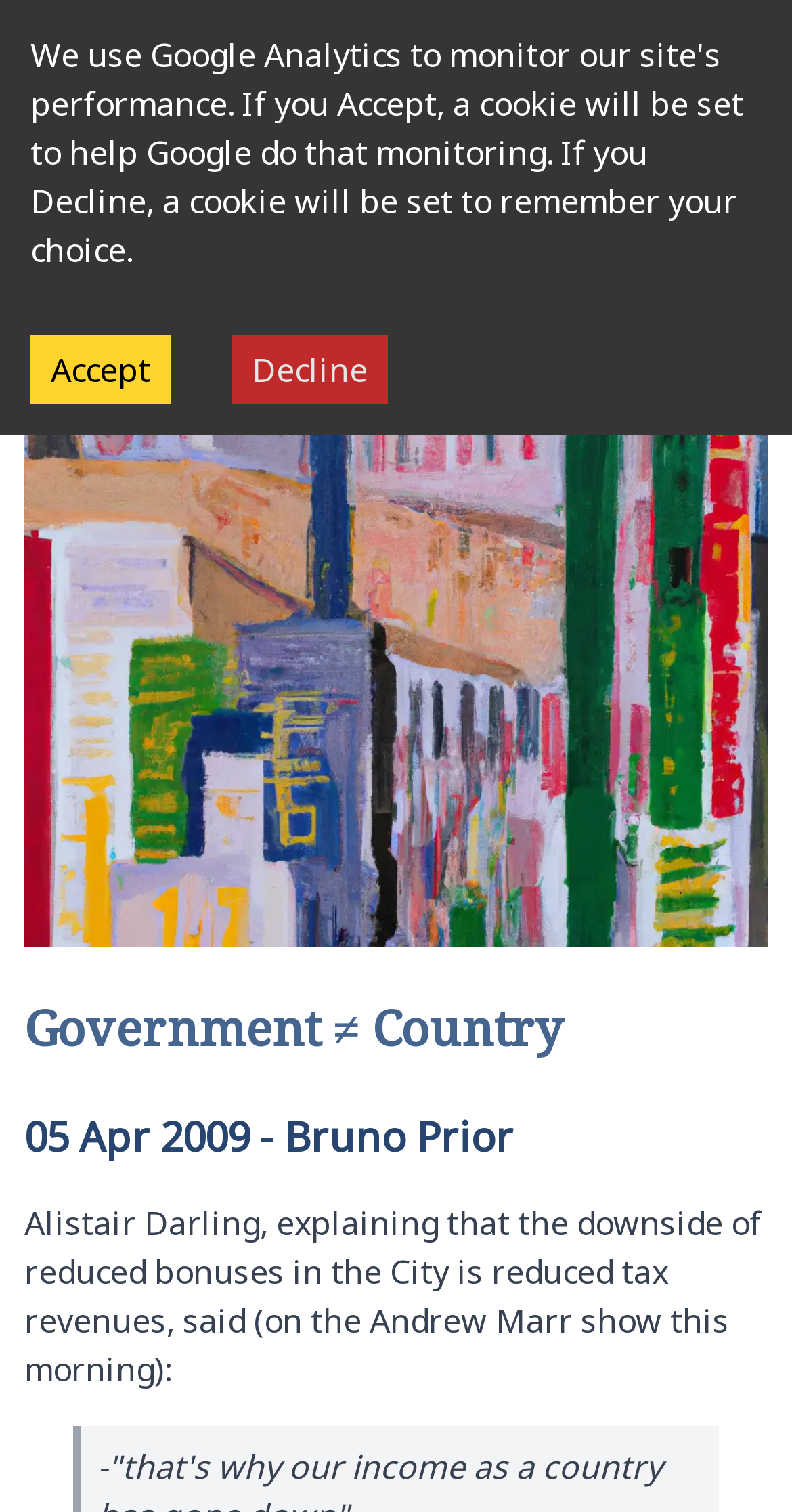Please extract and provide the main headline of the webpage.

Government ≠ Country